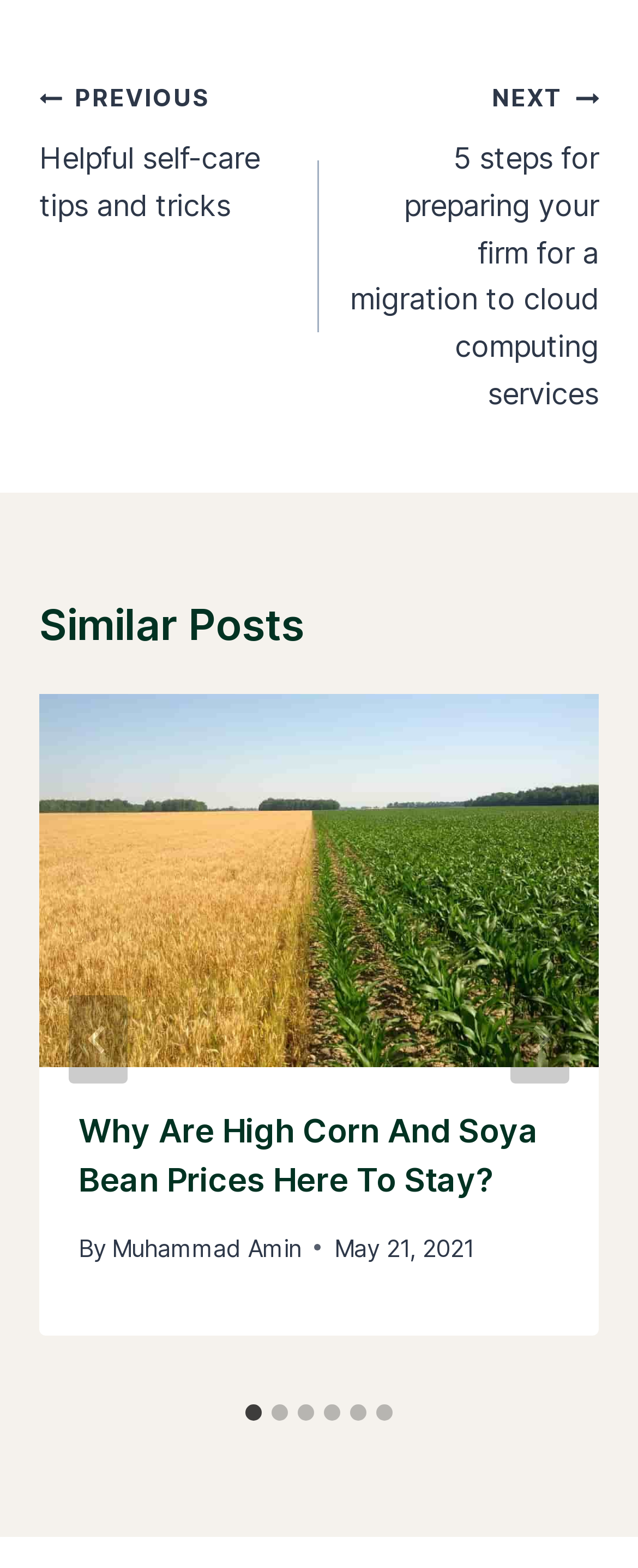Could you locate the bounding box coordinates for the section that should be clicked to accomplish this task: "Go to last slide".

[0.108, 0.635, 0.2, 0.691]